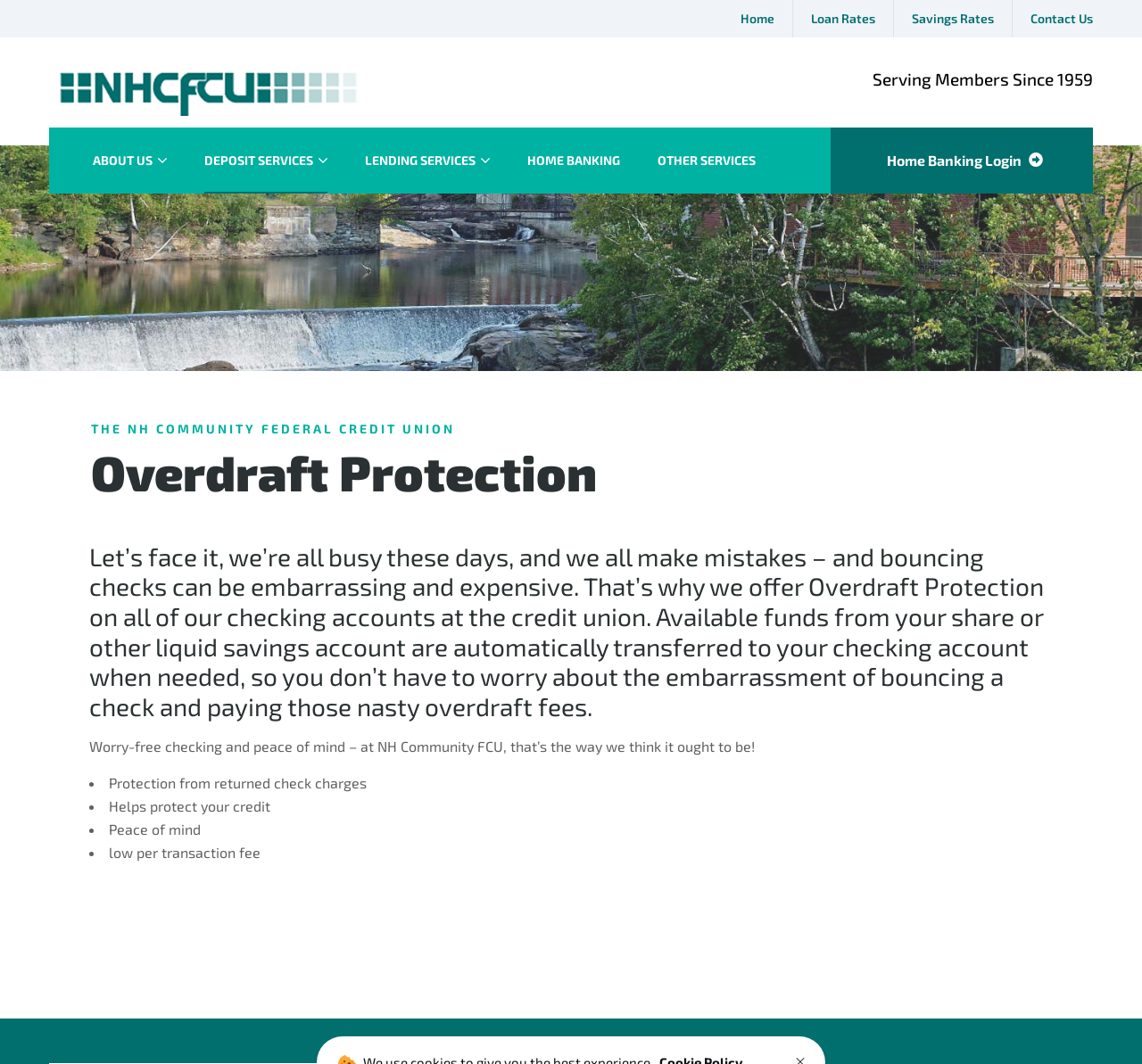Locate the UI element described by Other Services and provide its bounding box coordinates. Use the format (top-left x, top-left y, bottom-right x, bottom-right y) with all values as floating point numbers between 0 and 1.

[0.576, 0.12, 0.662, 0.182]